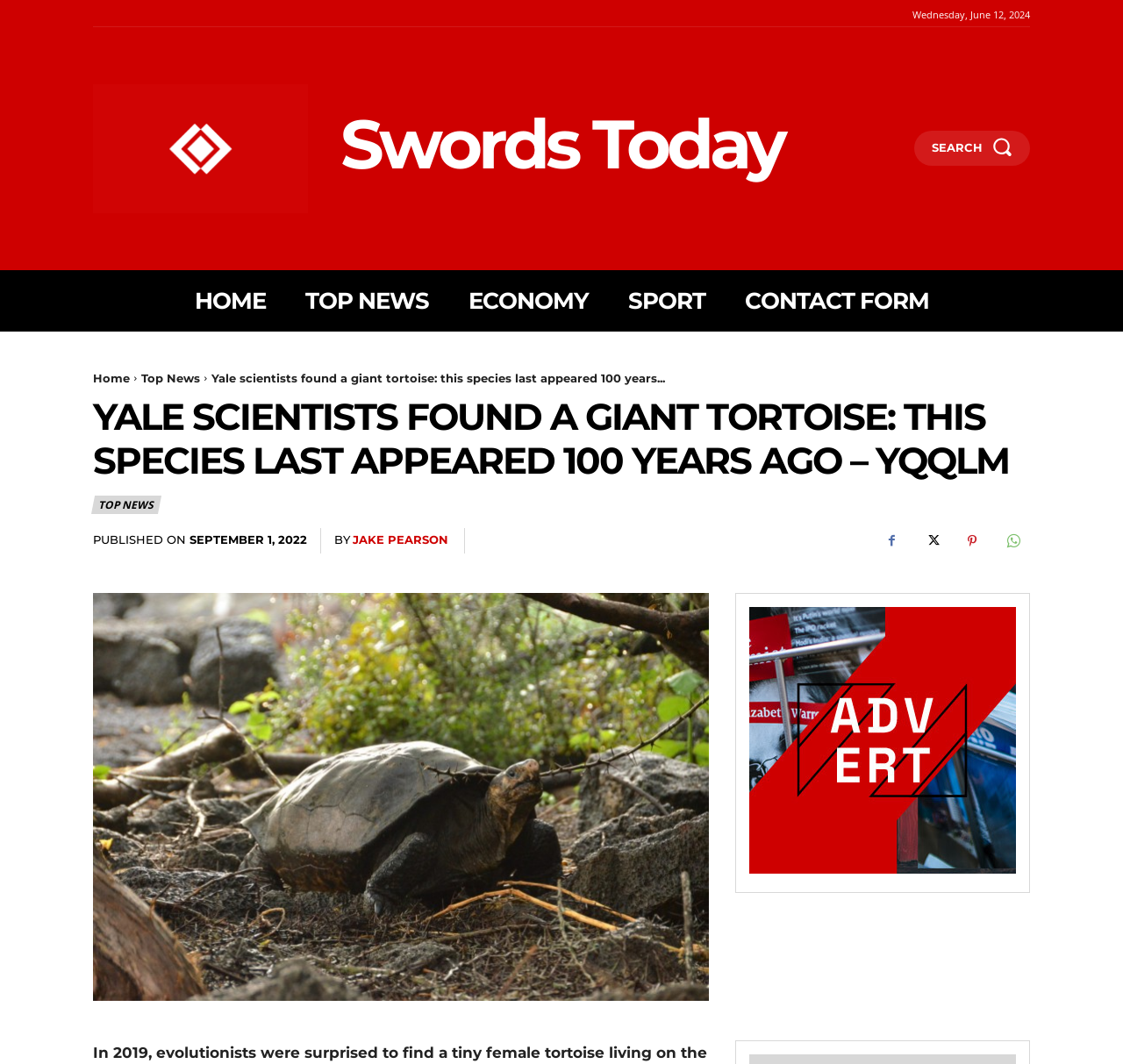Could you determine the bounding box coordinates of the clickable element to complete the instruction: "Click the logo"? Provide the coordinates as four float numbers between 0 and 1, i.e., [left, top, right, bottom].

[0.083, 0.079, 0.274, 0.2]